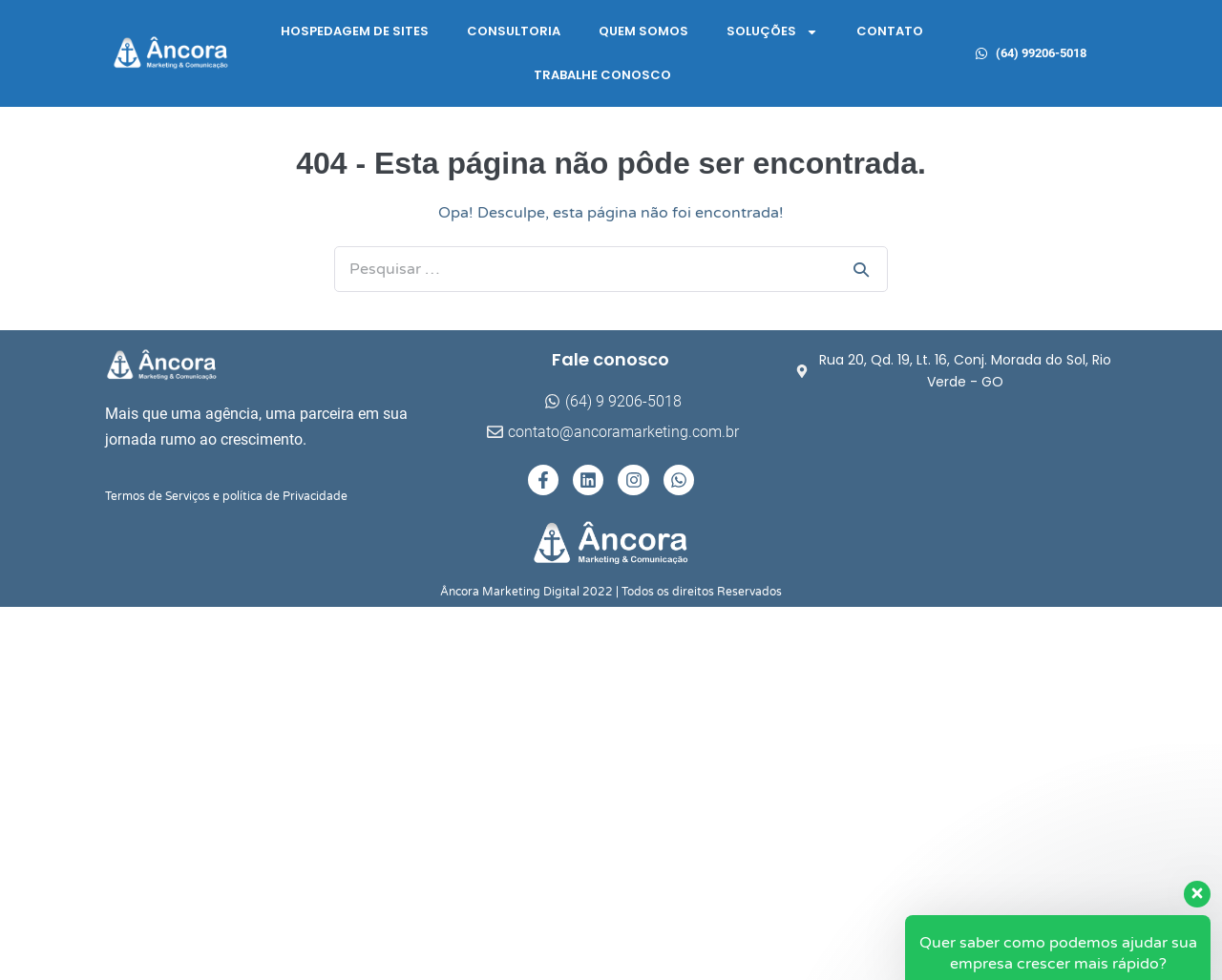What is the name of the marketing agency? Look at the image and give a one-word or short phrase answer.

Âncora Marketing